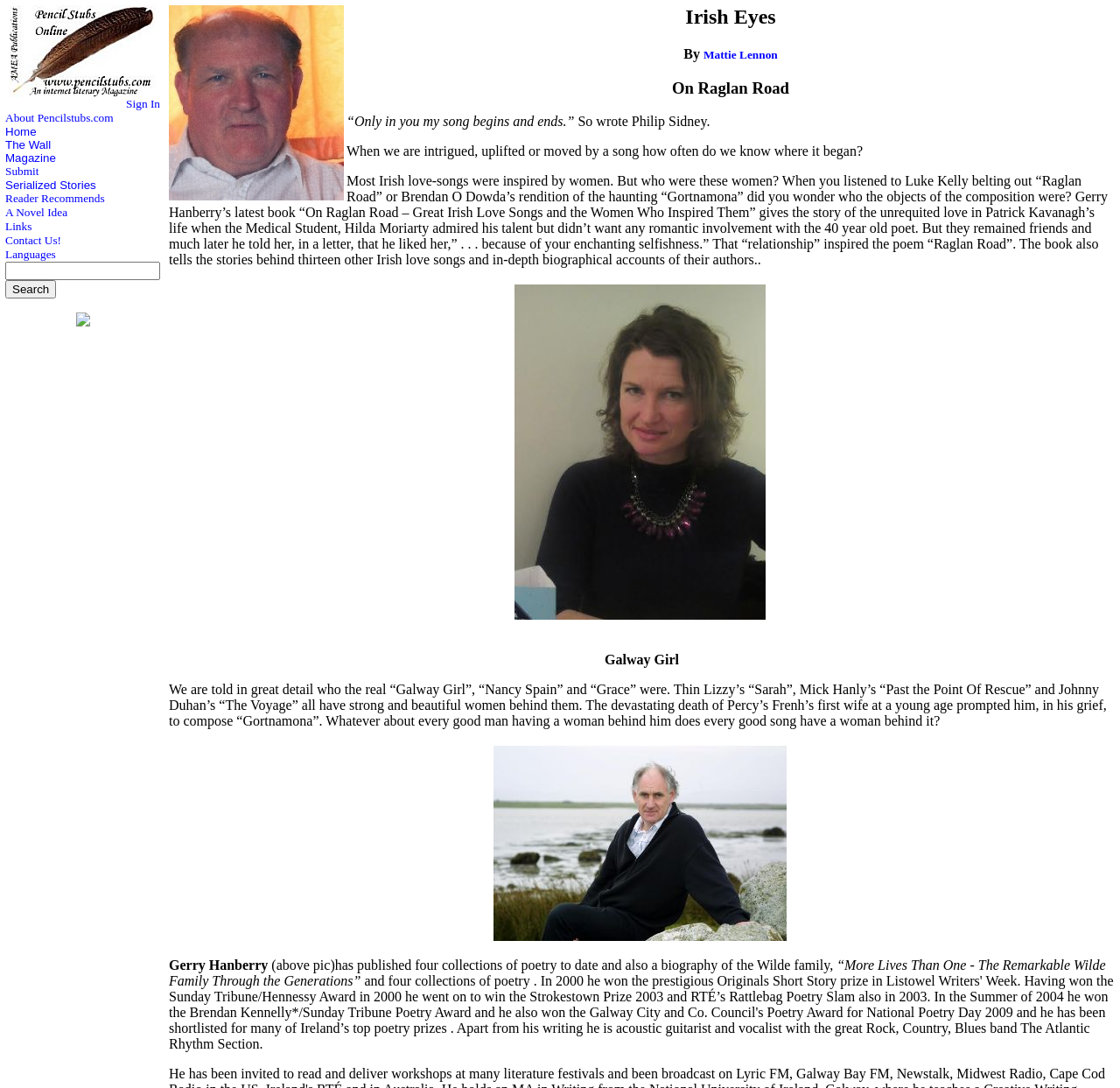Please locate the bounding box coordinates for the element that should be clicked to achieve the following instruction: "Read about On Raglan Road". Ensure the coordinates are given as four float numbers between 0 and 1, i.e., [left, top, right, bottom].

[0.151, 0.072, 0.995, 0.09]